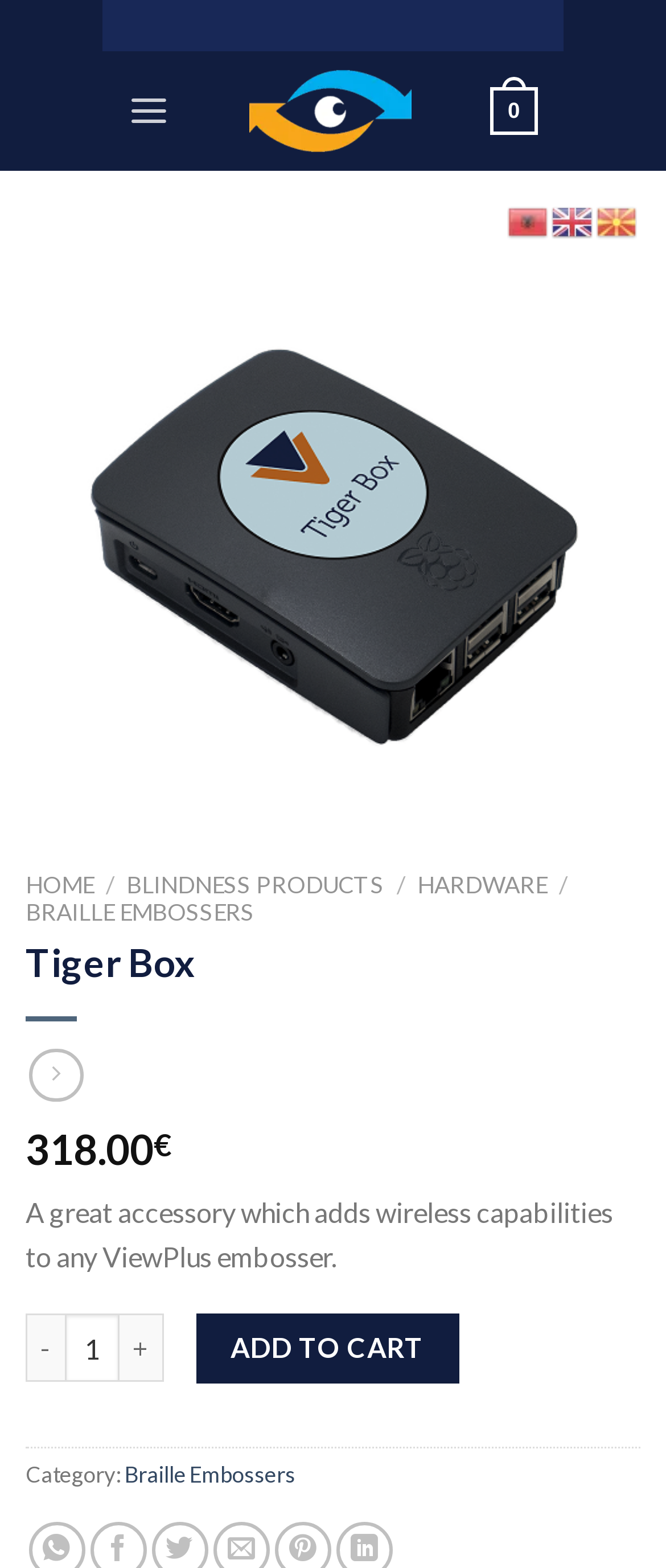Based on the image, provide a detailed response to the question:
What is the price of the Tiger Box?

I found the price of the Tiger Box by looking at the static text elements on the webpage. Specifically, I found the text '318.00' followed by the currency symbol '€', which indicates the price of the product.